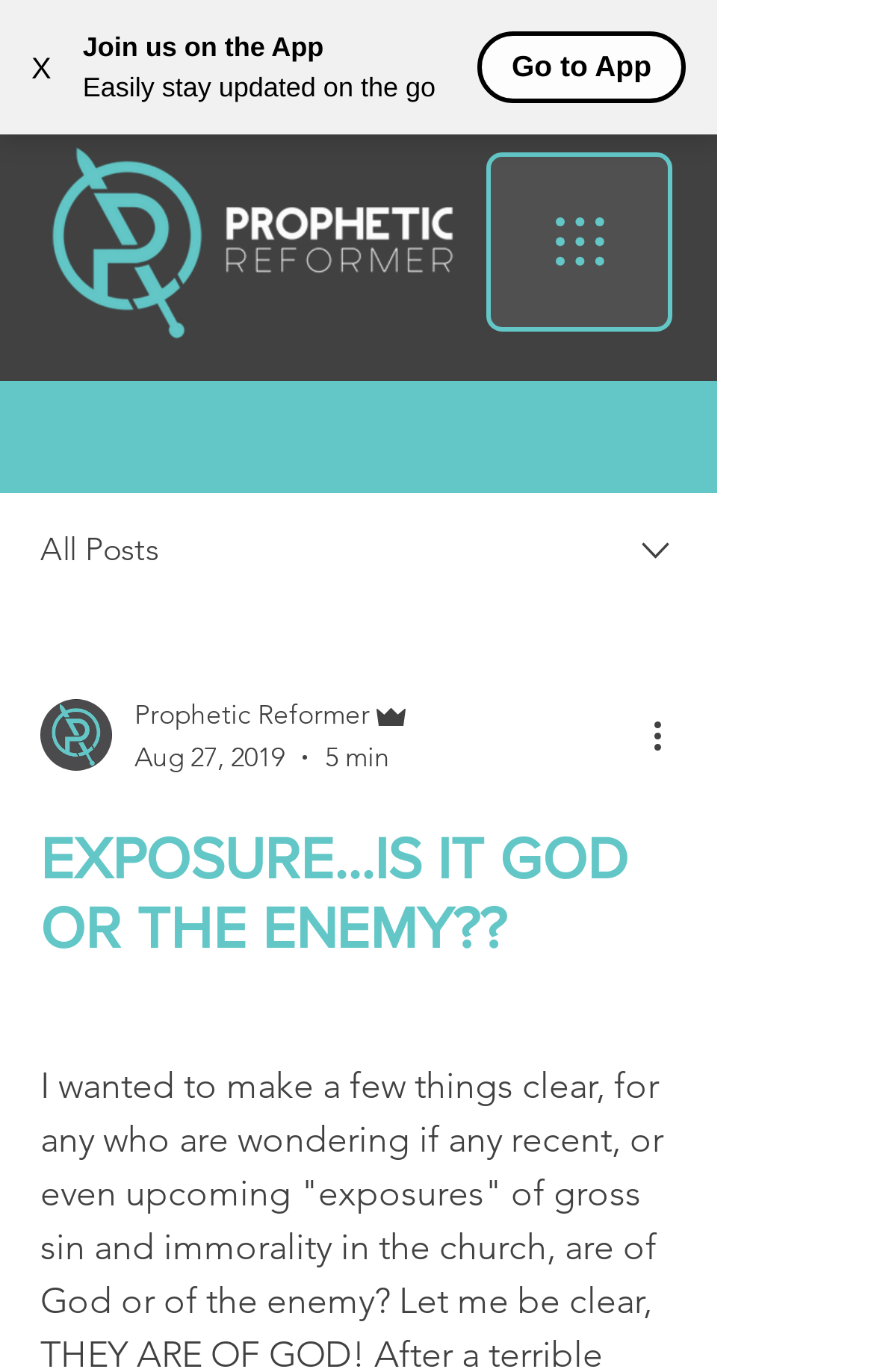Give the bounding box coordinates for this UI element: "alt="Carey Services"". The coordinates should be four float numbers between 0 and 1, arranged as [left, top, right, bottom].

None